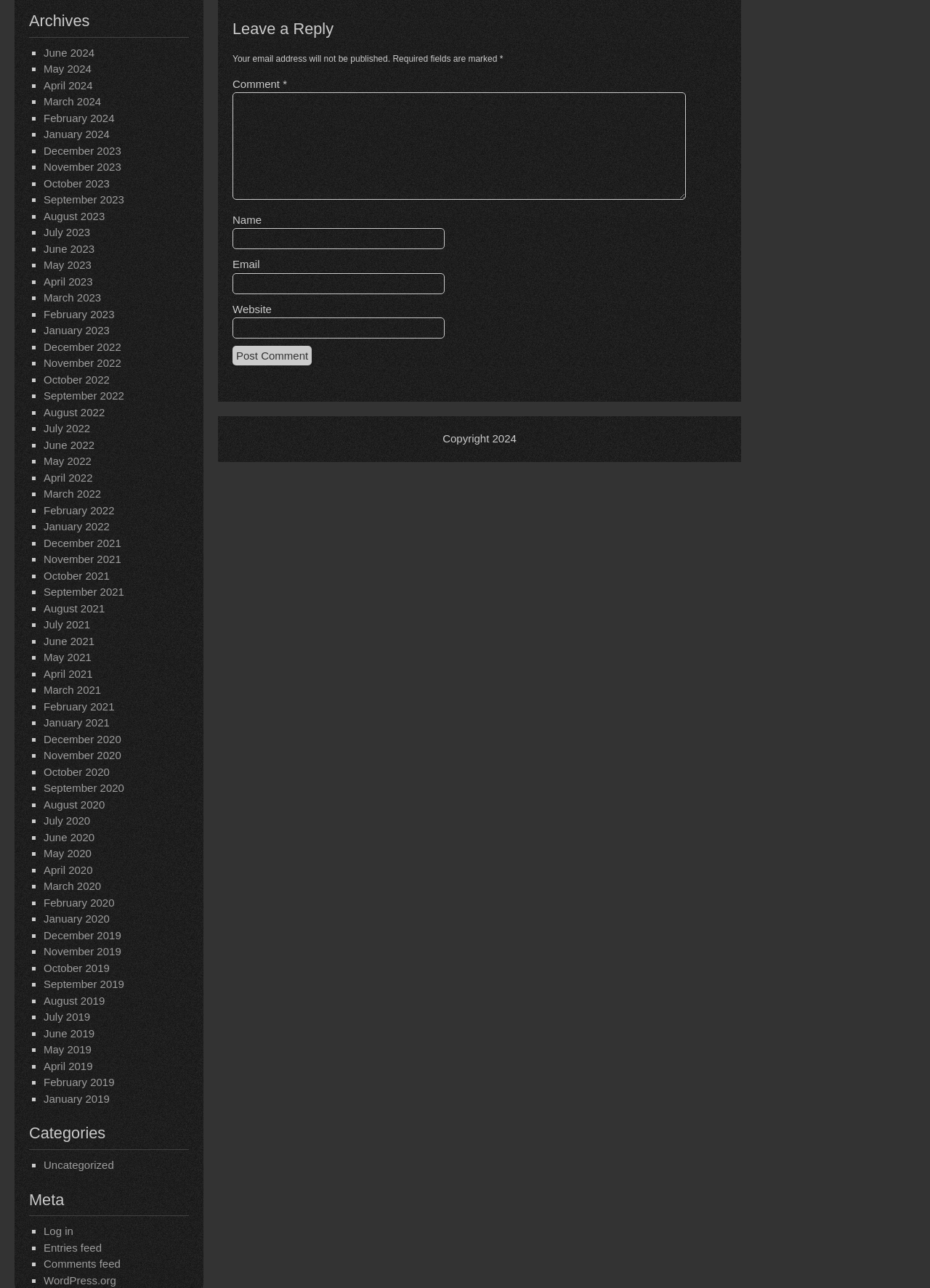Please determine the bounding box coordinates of the element's region to click for the following instruction: "View archives for December 2021".

[0.047, 0.417, 0.13, 0.426]